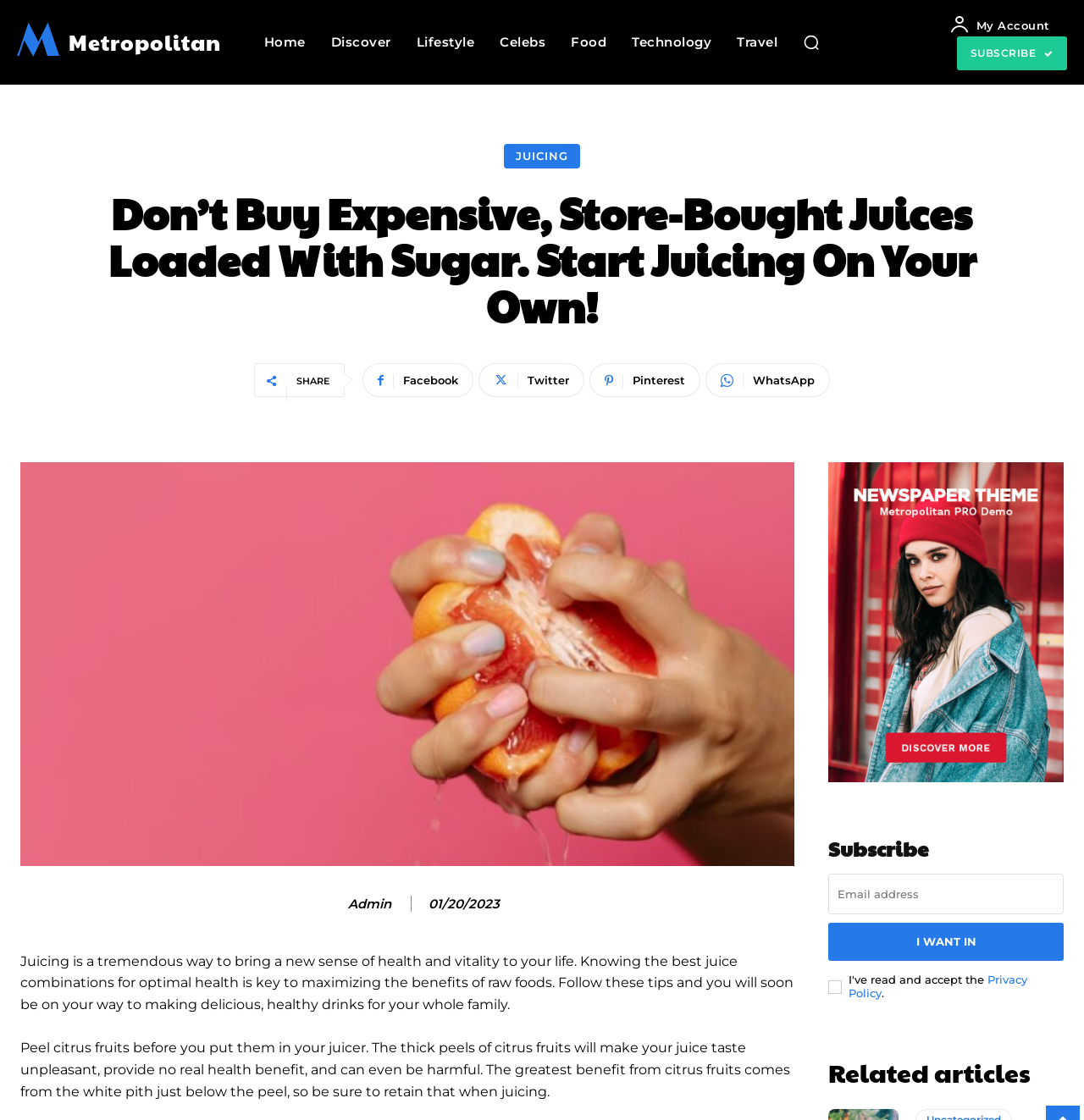Provide the bounding box coordinates of the section that needs to be clicked to accomplish the following instruction: "Share the article on Facebook."

[0.334, 0.324, 0.437, 0.354]